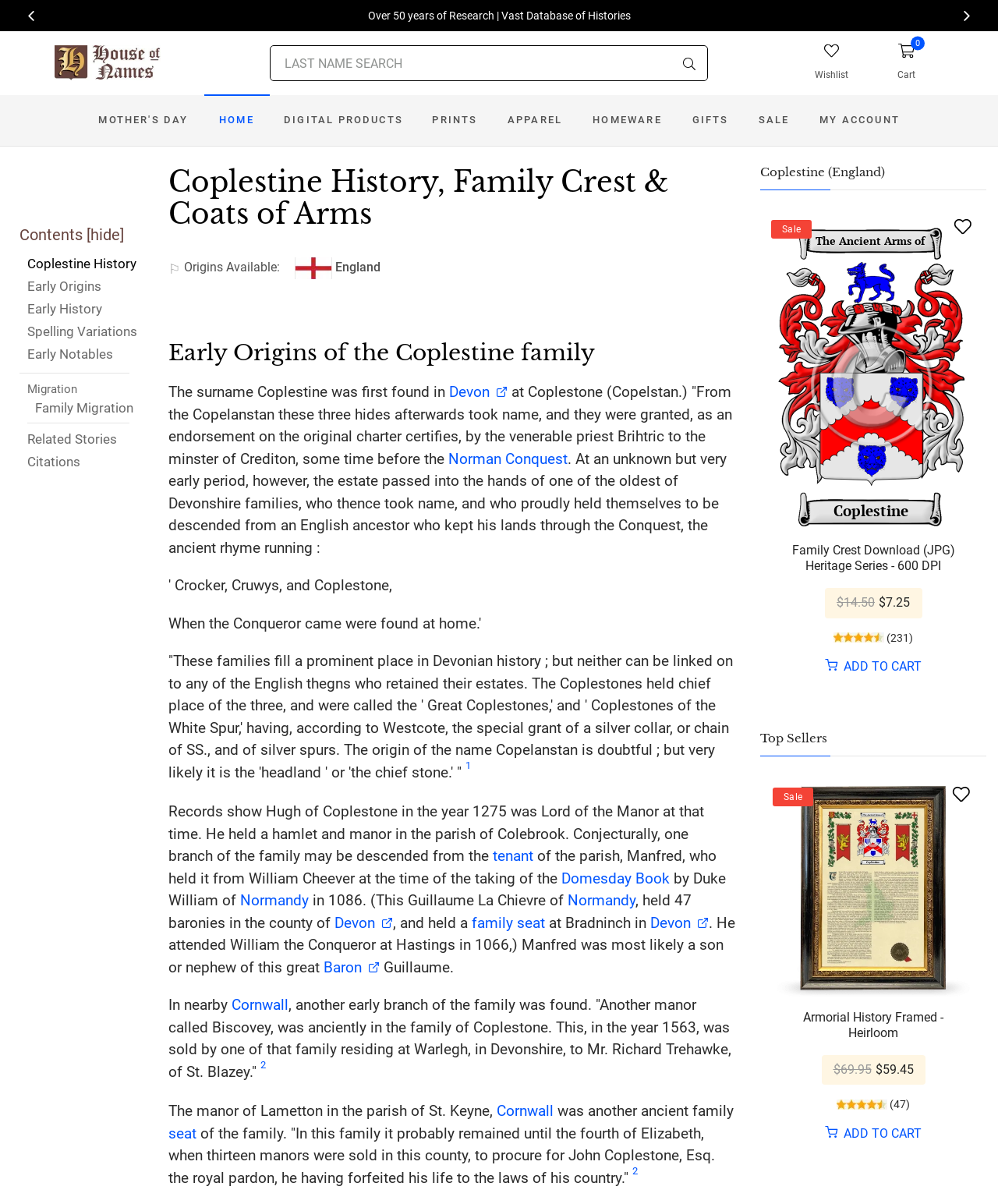Where is the search box located?
Based on the screenshot, respond with a single word or phrase.

Top middle